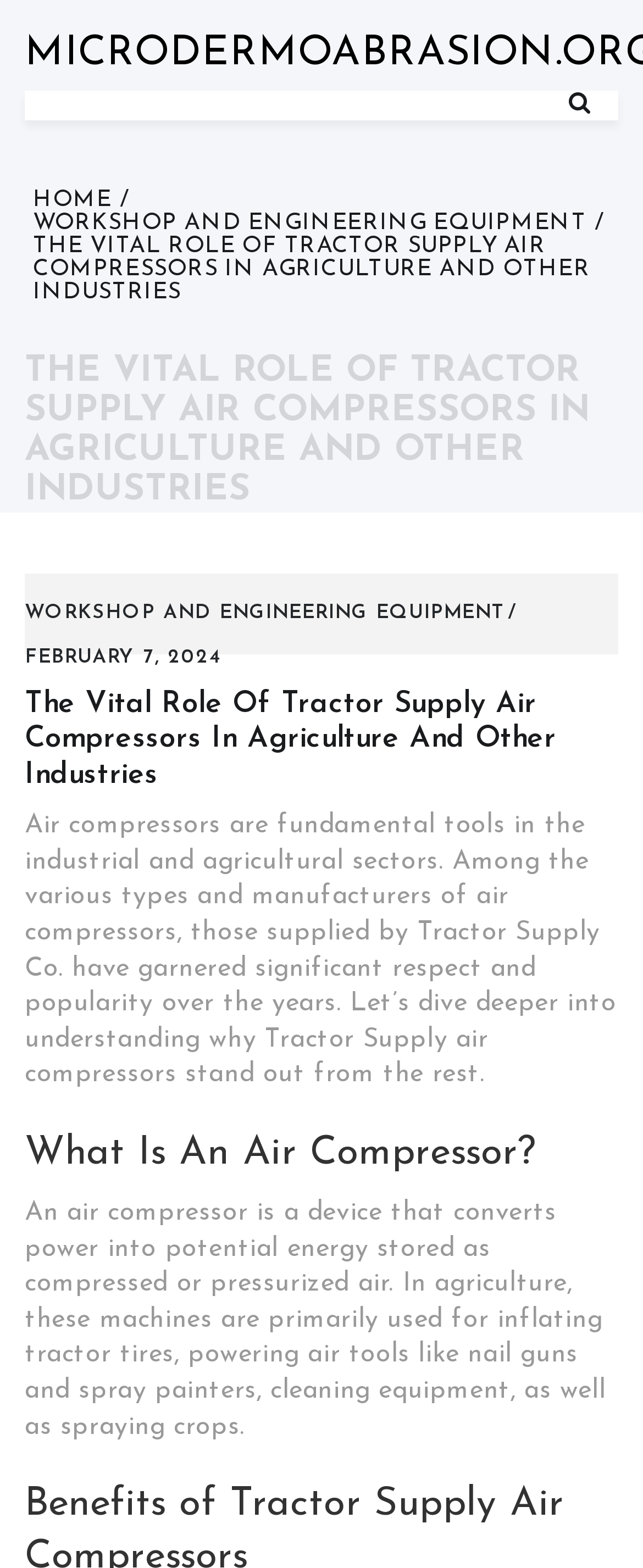For the following element description, predict the bounding box coordinates in the format (top-left x, top-left y, bottom-right x, bottom-right y). All values should be floating point numbers between 0 and 1. Description: February 7, 2024February 8, 2024

[0.038, 0.413, 0.346, 0.425]